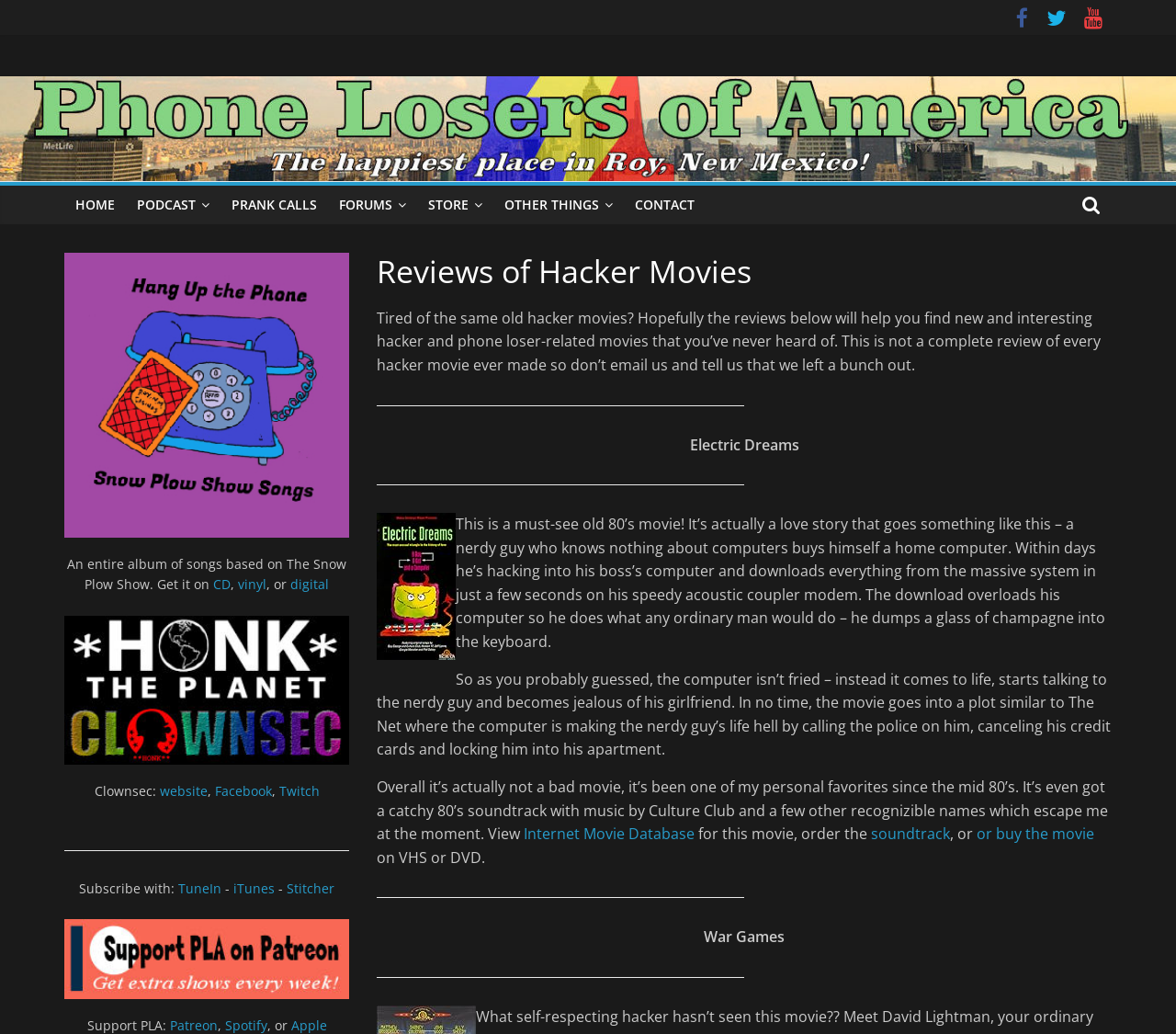Extract the bounding box coordinates of the UI element described: "Other Things". Provide the coordinates in the format [left, top, right, bottom] with values ranging from 0 to 1.

[0.42, 0.179, 0.53, 0.217]